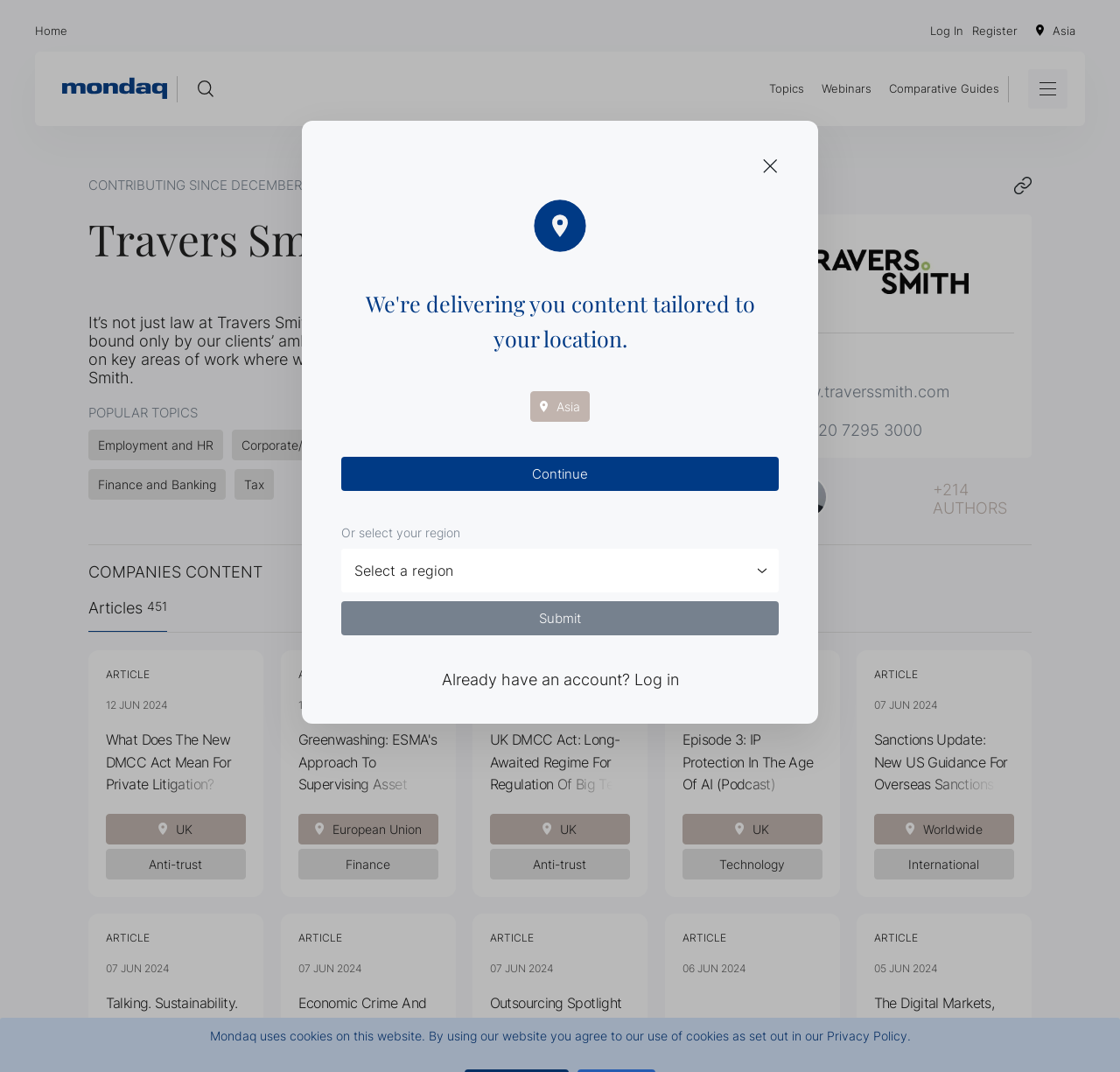Answer briefly with one word or phrase:
What is the topic of the first article?

UK Anti-trust